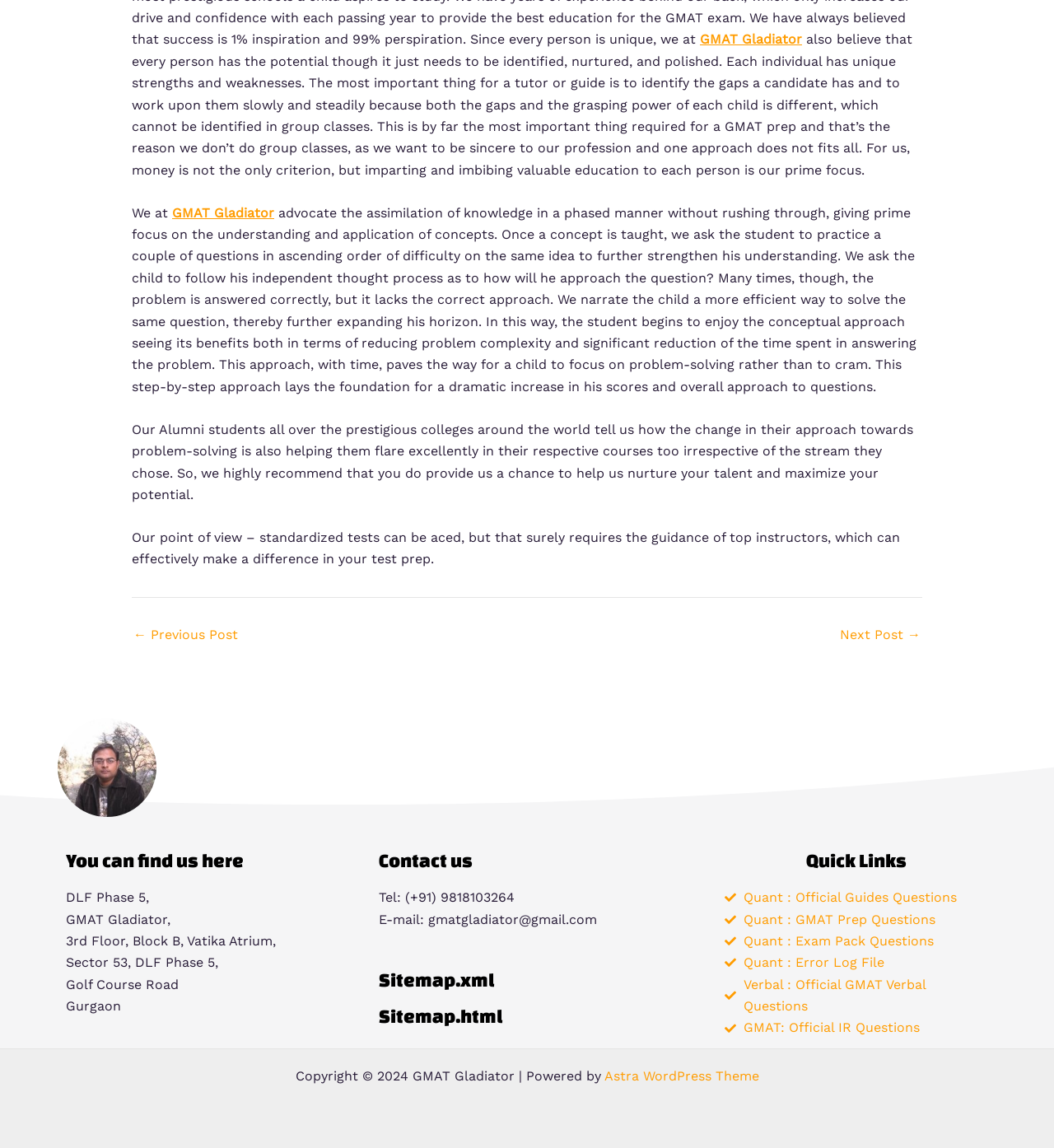Provide a single word or phrase answer to the question: 
How can one contact the institution?

Tel or E-mail